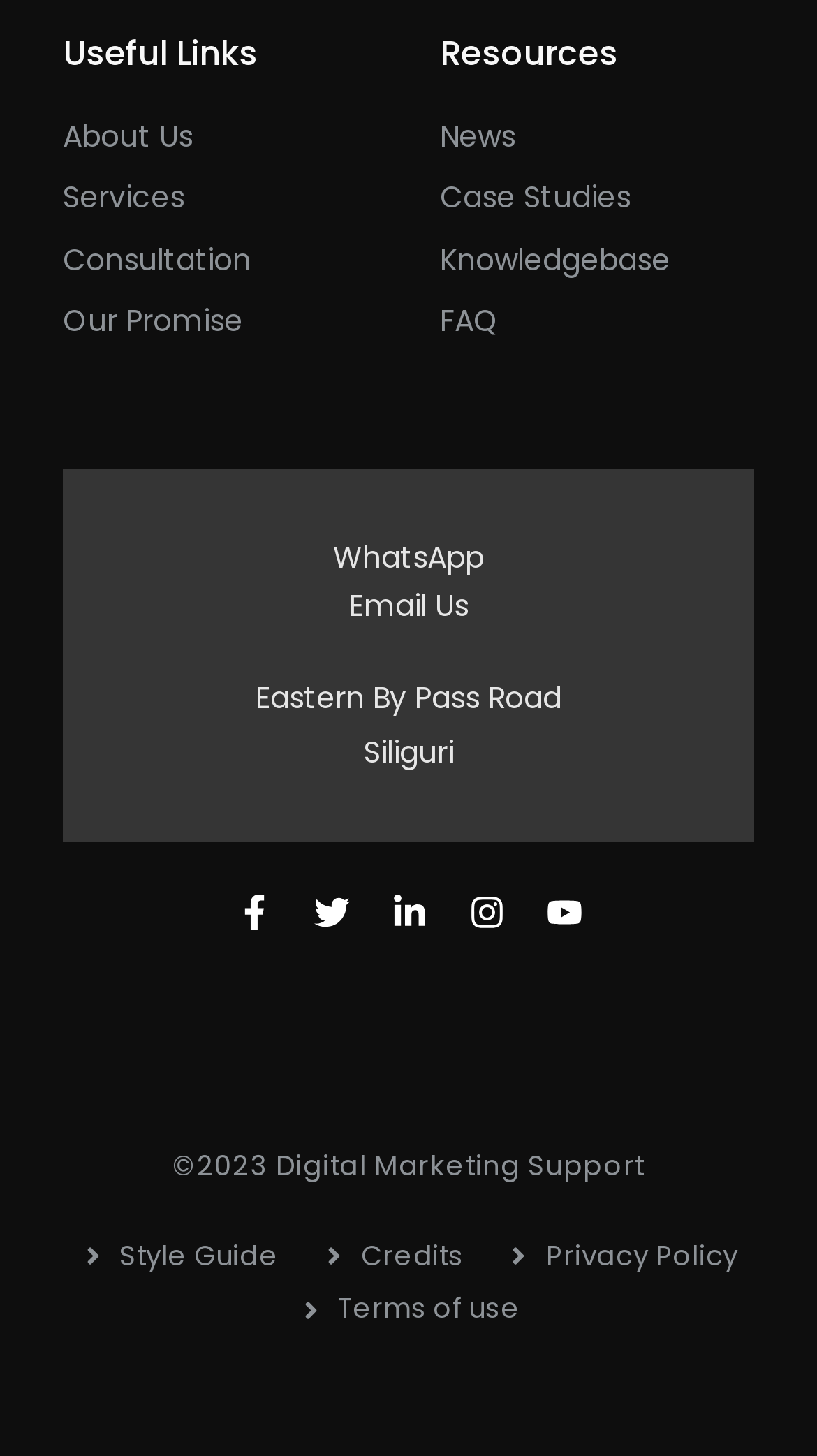What is the address mentioned on the webpage?
Answer with a single word or phrase, using the screenshot for reference.

Eastern By Pass Road, Siliguri